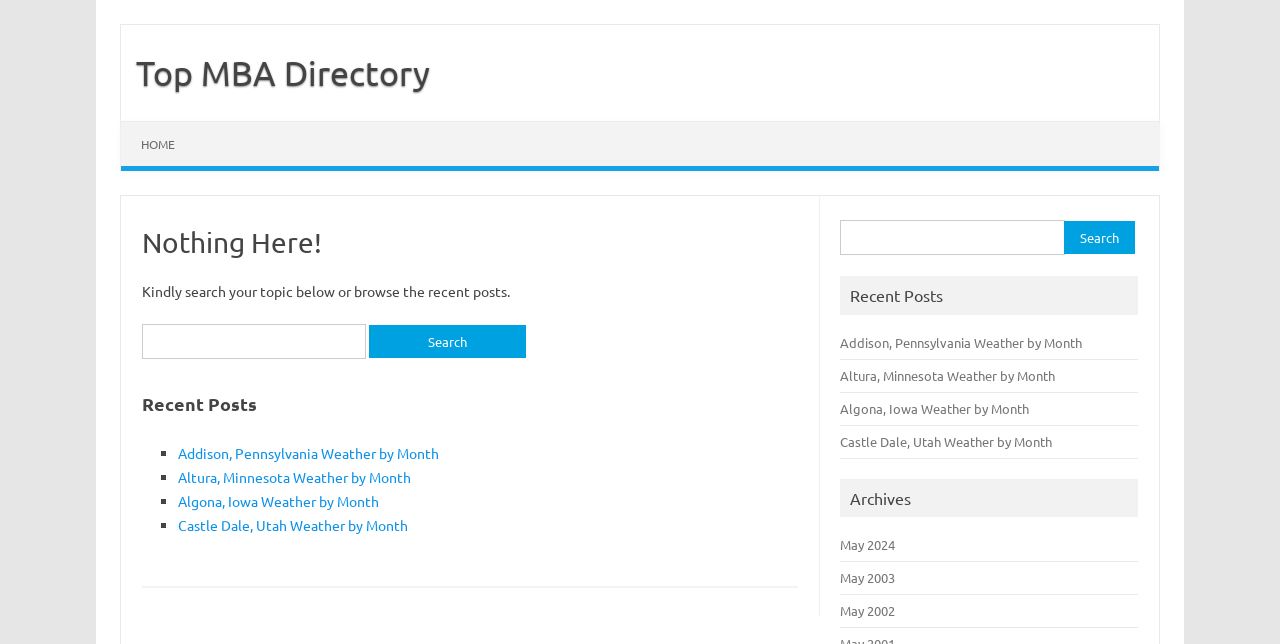How many recent posts are listed on the page?
By examining the image, provide a one-word or phrase answer.

4